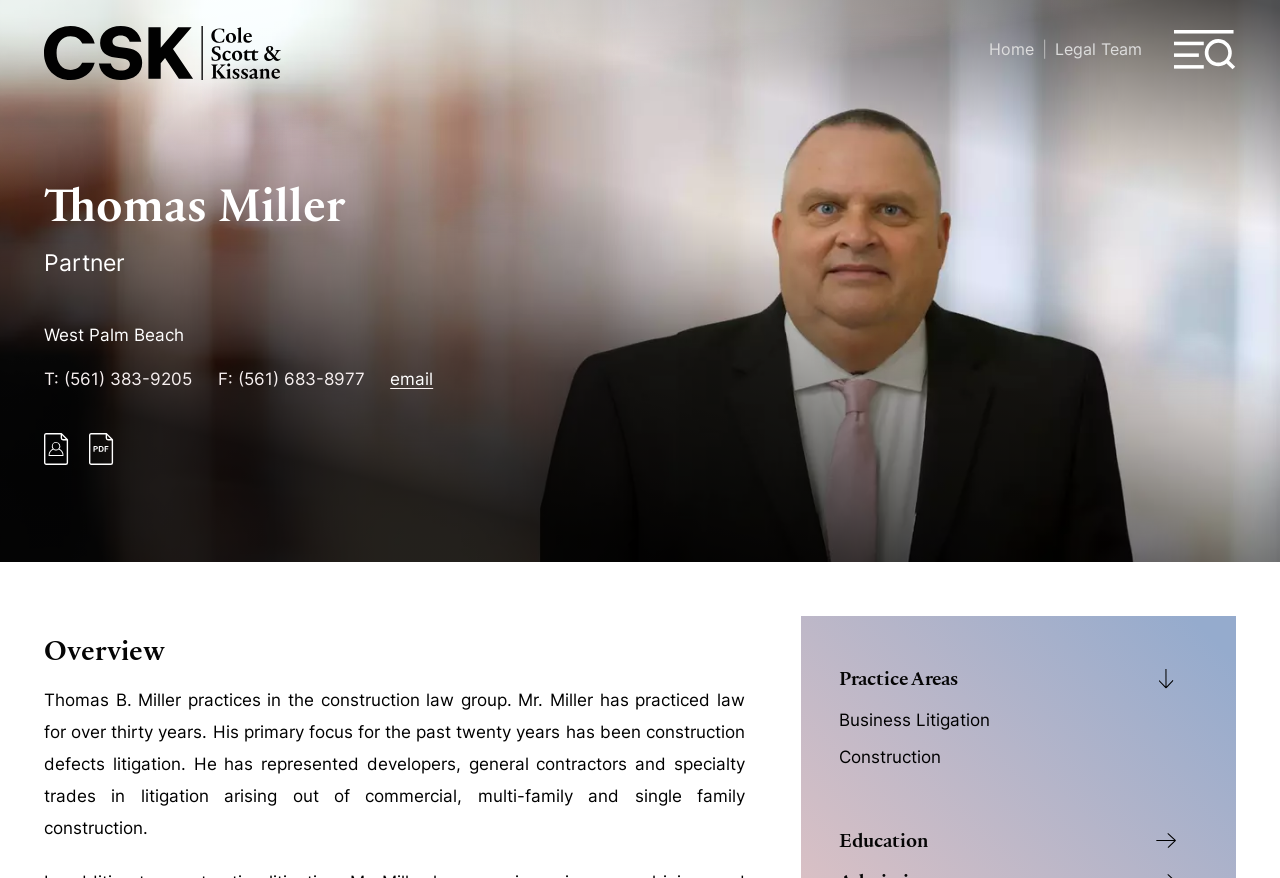Please identify the bounding box coordinates of the element on the webpage that should be clicked to follow this instruction: "Email Thomas Miller". The bounding box coordinates should be given as four float numbers between 0 and 1, formatted as [left, top, right, bottom].

[0.305, 0.42, 0.338, 0.443]